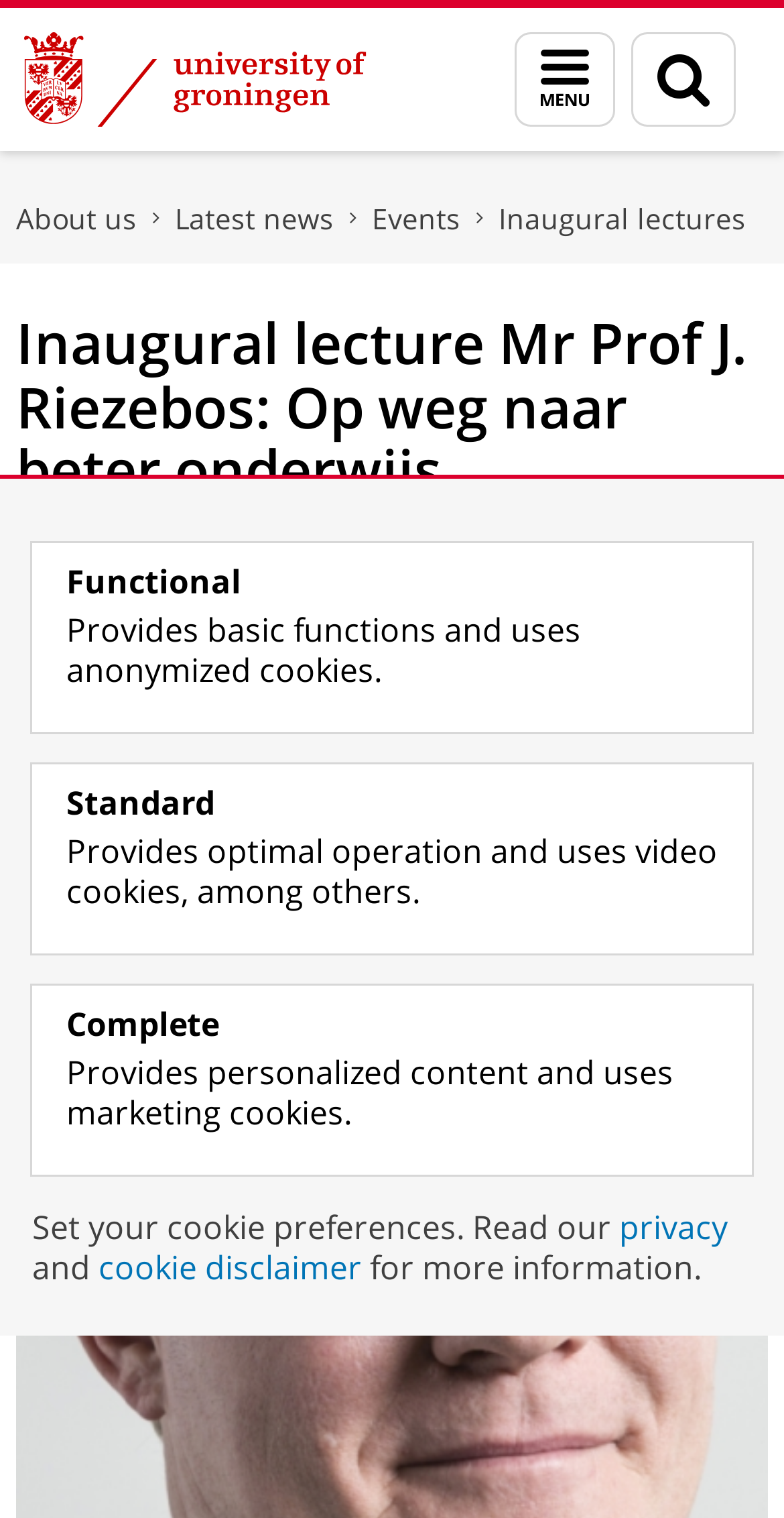Provide a thorough and detailed response to the question by examining the image: 
Where is the inaugural lecture taking place?

I found the answer by looking at the table layout on the webpage, where the location of the event is specified as 'Aula Academy Building, Broerstraat 5, Groningen'.